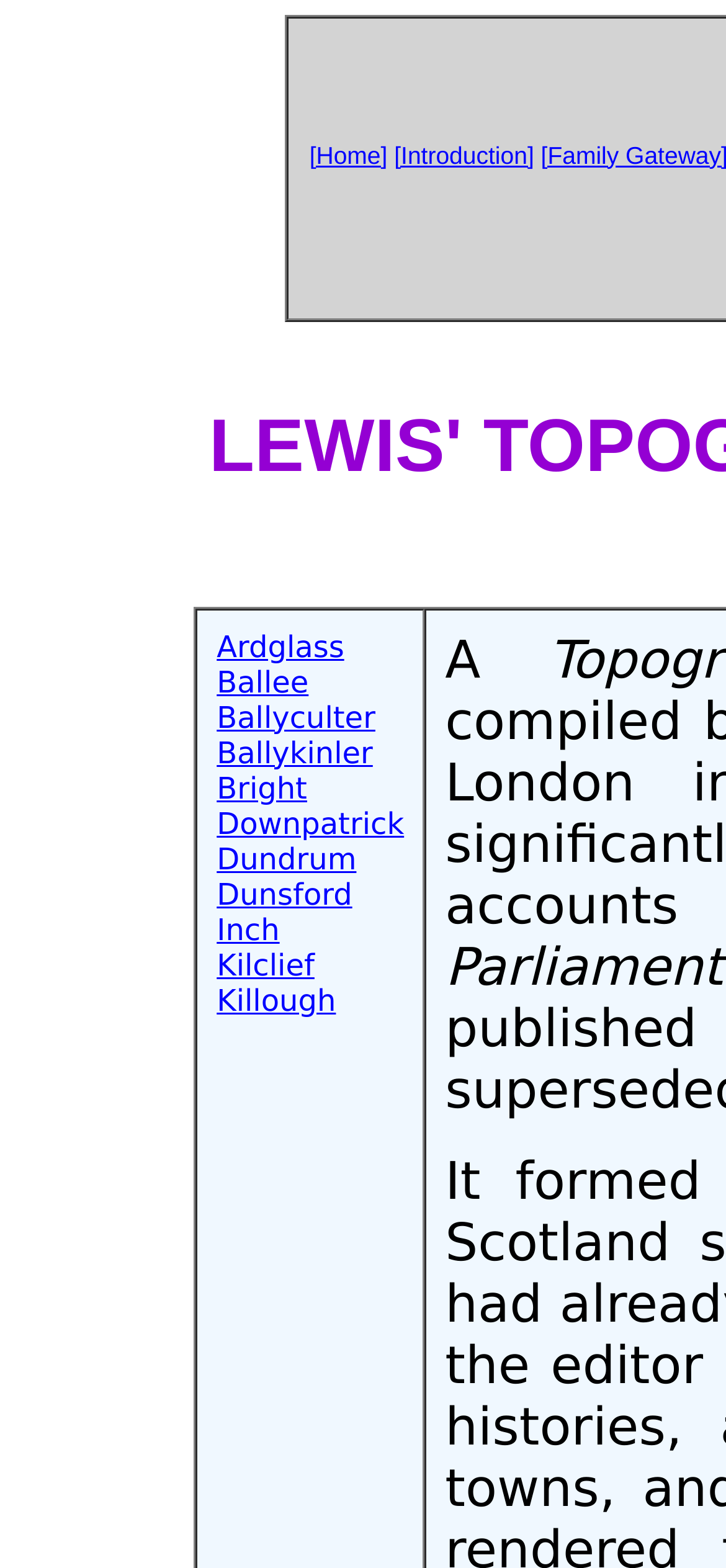Produce an elaborate caption capturing the essence of the webpage.

The webpage is an introduction to Lewis' Topographical Dictionary. At the top, there are two links, "Home" and "Introduction", positioned side by side, with "Home" on the left and "Introduction" on the right. 

Below these links, there is a list of 11 links, arranged vertically, each representing a different location. The list starts with "Ardglass" at the top and ends with "Killough" at the bottom. These links are aligned to the left and take up a significant portion of the webpage. The locations listed are likely related to the topographical dictionary and may be entries or categories within the dictionary.